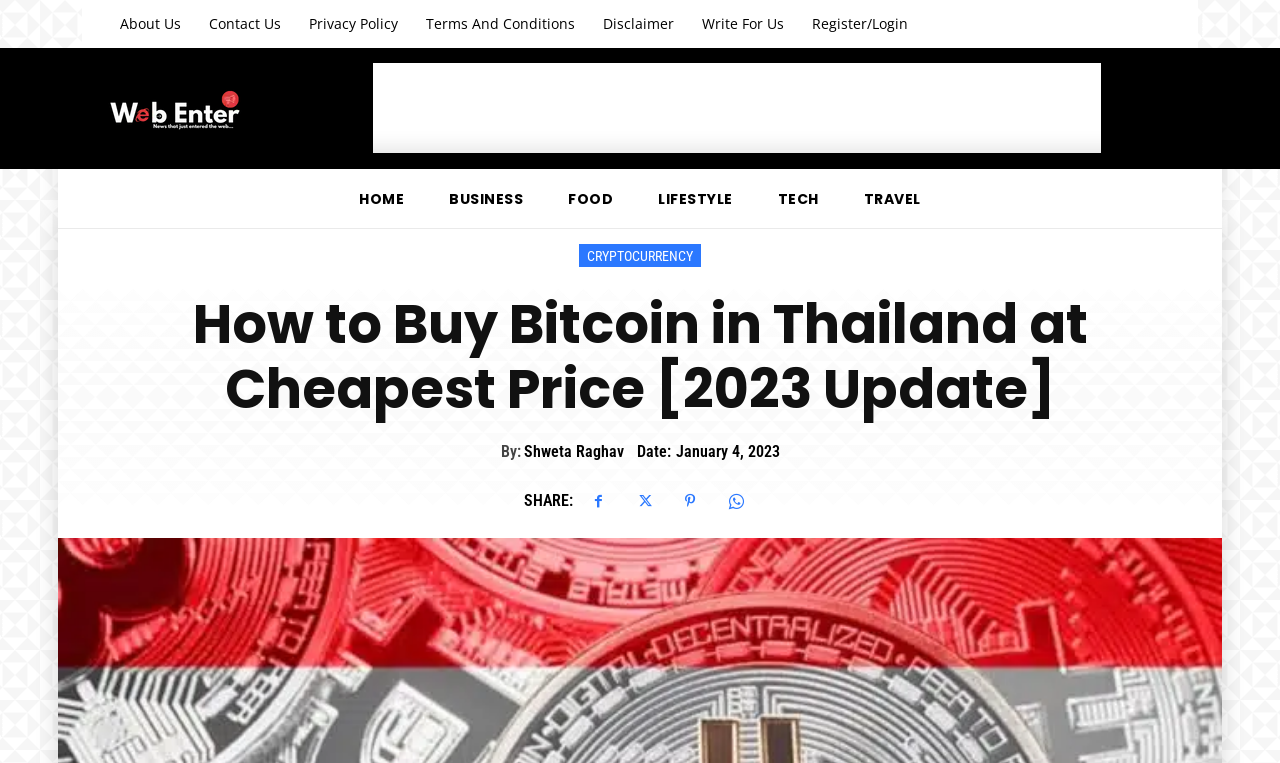Please locate the clickable area by providing the bounding box coordinates to follow this instruction: "Click on the logo".

[0.083, 0.114, 0.192, 0.177]